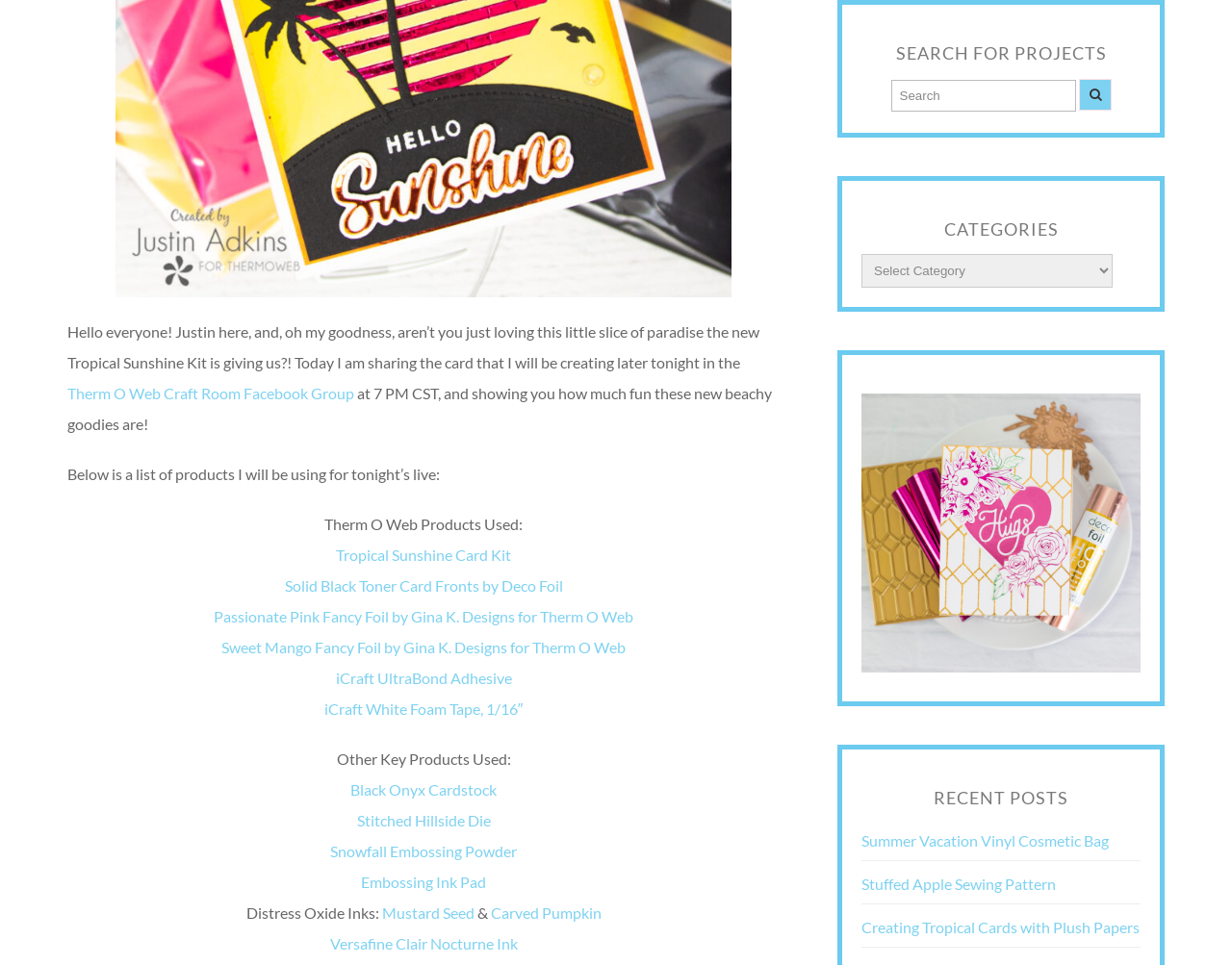Consider the image and give a detailed and elaborate answer to the question: 
What is the name of the card kit used in the project?

The link 'Tropical Sunshine Card Kit' is listed under 'Therm O Web Products Used:', which indicates that this is the name of the card kit used in the project.